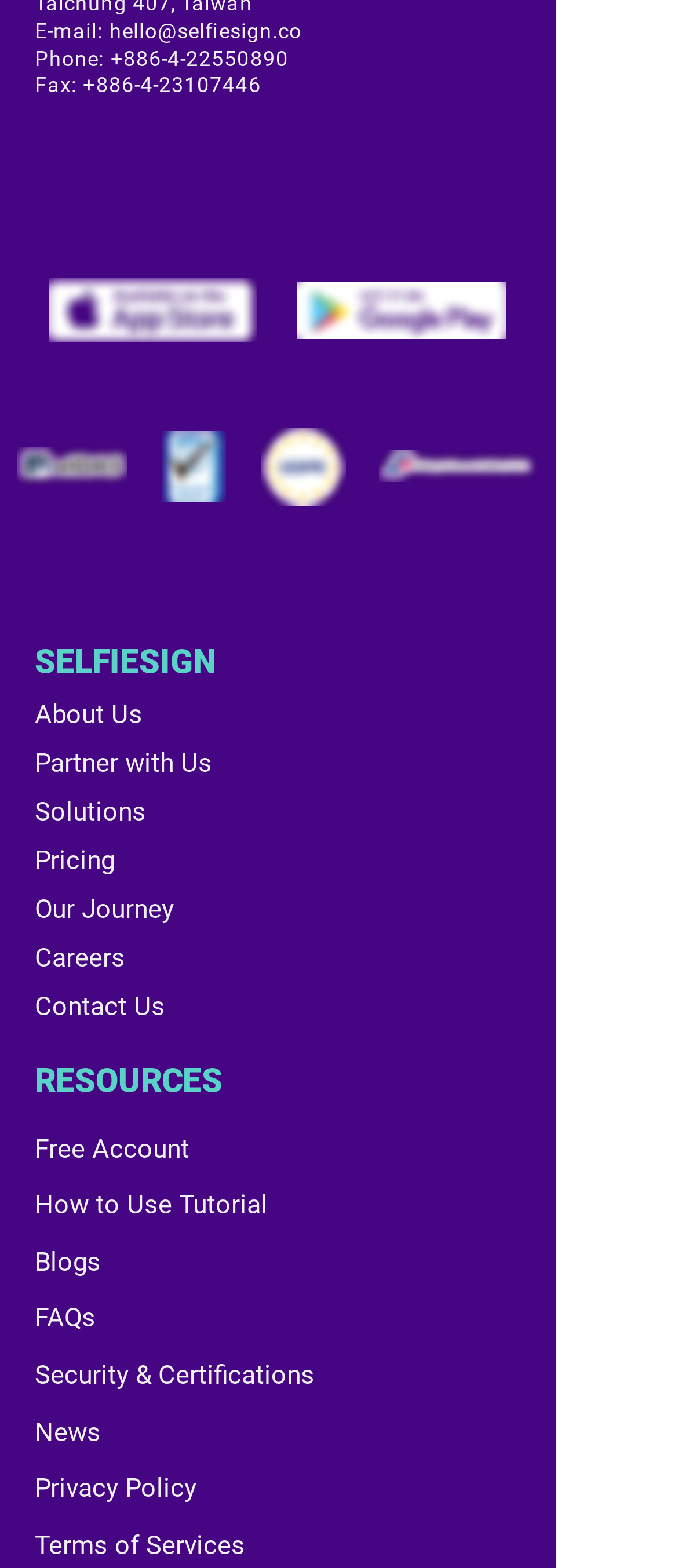Find the bounding box coordinates of the area that needs to be clicked in order to achieve the following instruction: "Visit the 'About Us' page". The coordinates should be specified as four float numbers between 0 and 1, i.e., [left, top, right, bottom].

[0.051, 0.445, 0.21, 0.465]